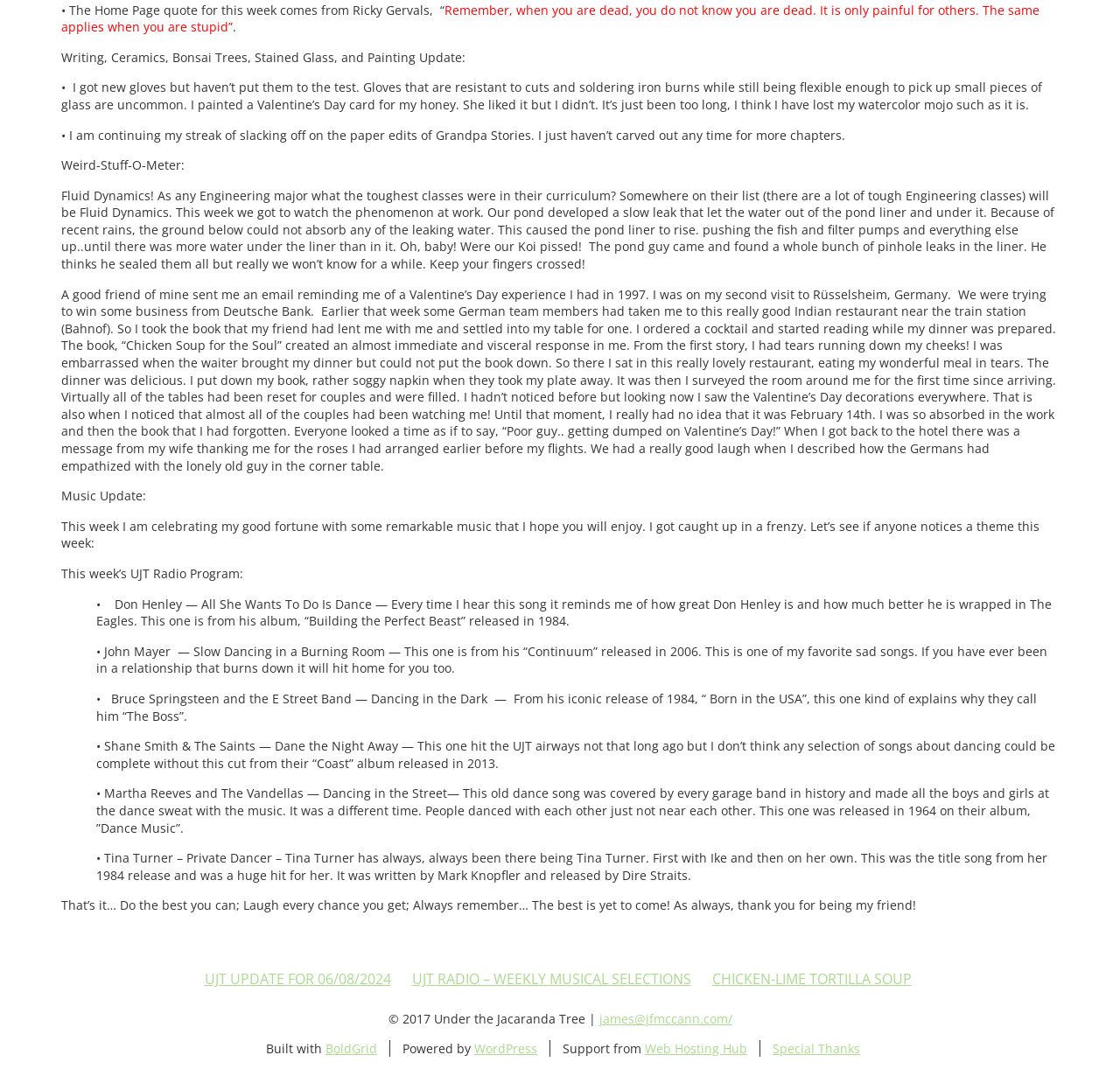Please provide a one-word or short phrase answer to the question:
What is the name of the Indian restaurant mentioned in the webpage?

Near the train station